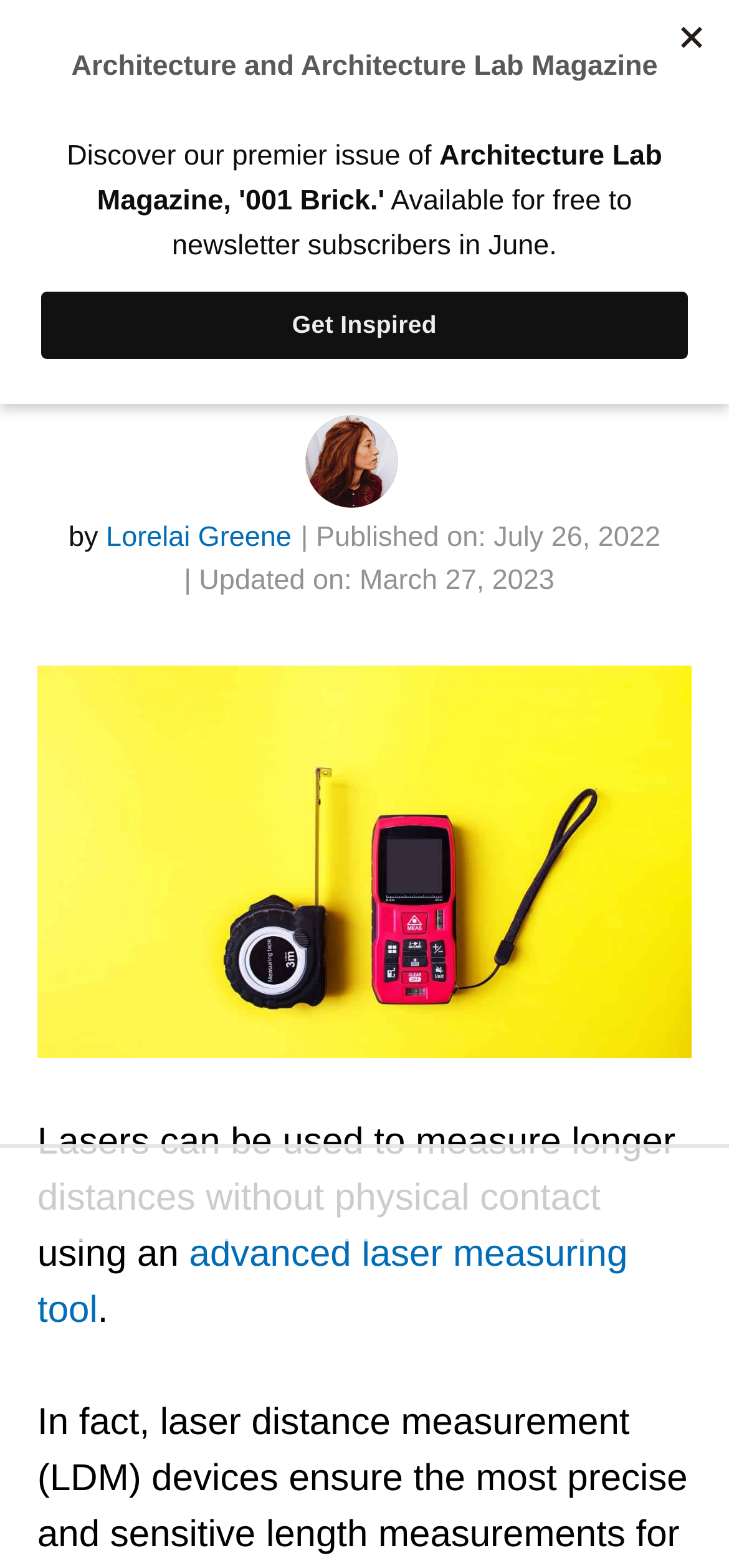Respond with a single word or phrase to the following question:
Who is the author of the article?

Lorelai Greene